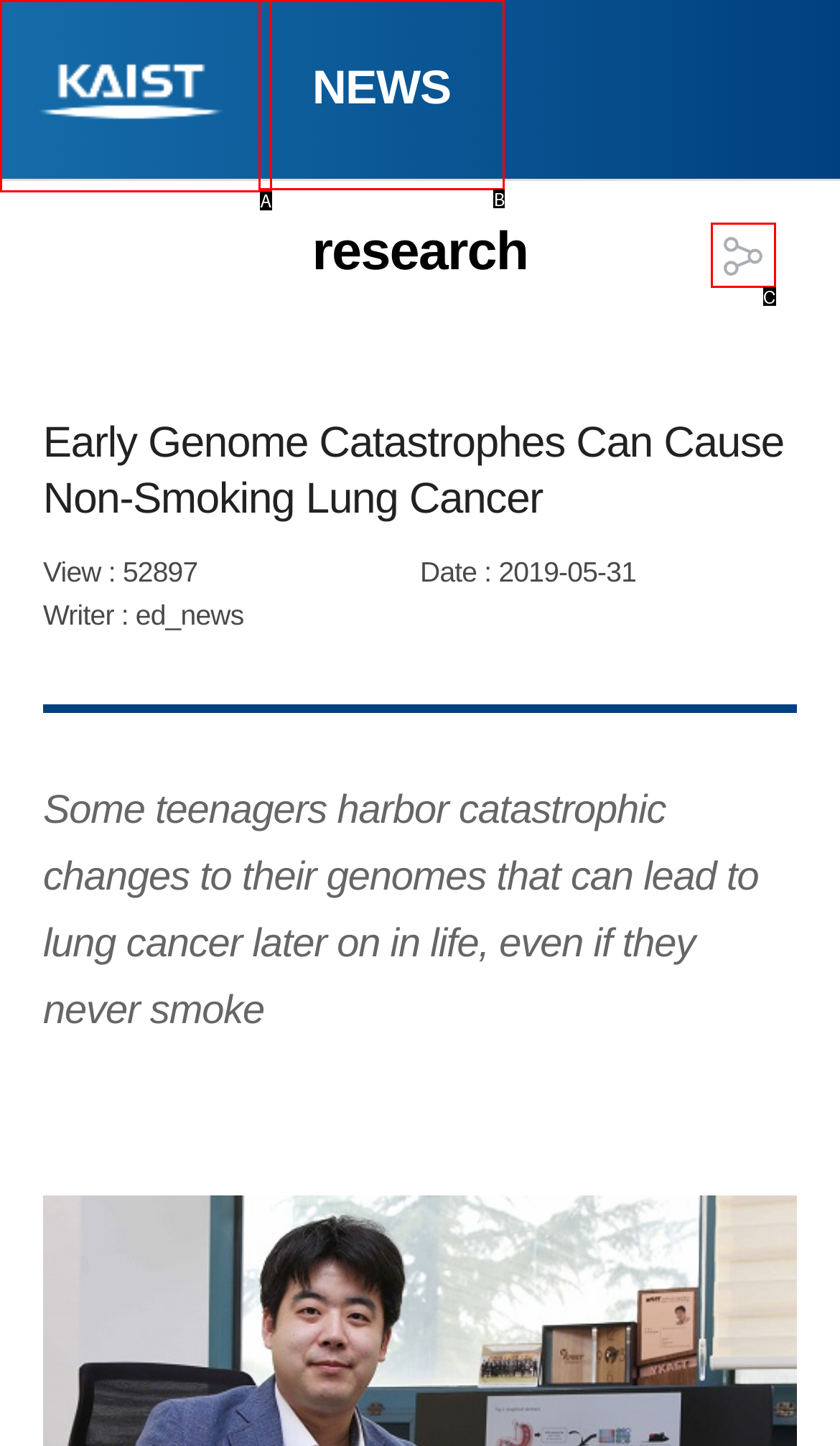Choose the HTML element that best fits the description: title="J&J Roofing". Answer with the option's letter directly.

None